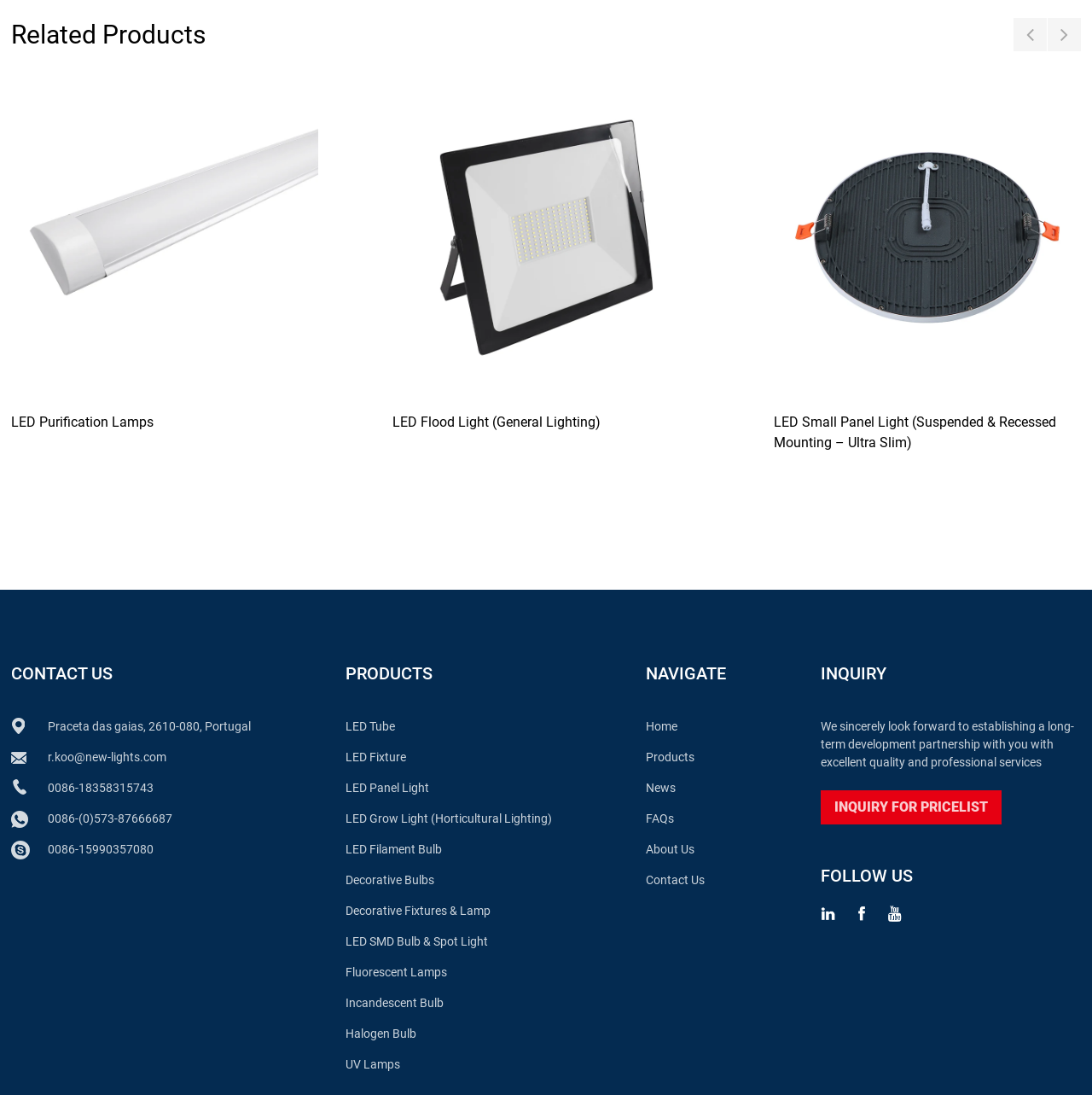Determine the bounding box coordinates for the clickable element to execute this instruction: "Inquire for a pricelist". Provide the coordinates as four float numbers between 0 and 1, i.e., [left, top, right, bottom].

[0.752, 0.722, 0.917, 0.753]